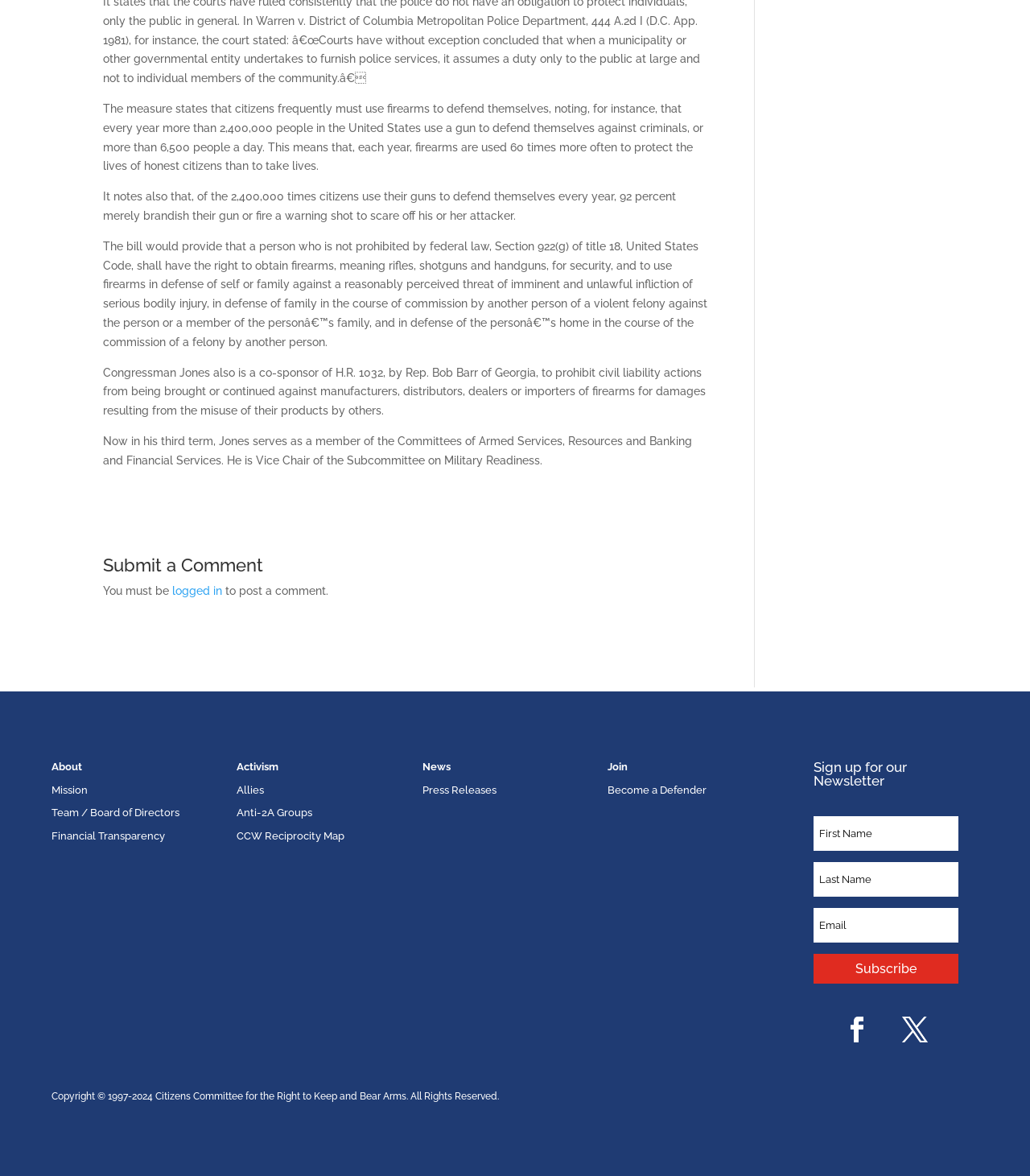Please specify the coordinates of the bounding box for the element that should be clicked to carry out this instruction: "Go to the About page". The coordinates must be four float numbers between 0 and 1, formatted as [left, top, right, bottom].

[0.05, 0.647, 0.08, 0.657]